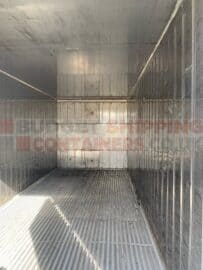Generate a descriptive account of all visible items and actions in the image.

The image showcases the interior of a refrigerated shipping container, designed specifically for transporting food items. The walls are lined with stainless steel, providing a food-safe environment, while the floor is made of an easy-to-clean aluminum T-bar material. This setup ensures that the container is well-suited for maintaining the required hygiene and temperature standards essential for shipping perishable goods. The practical design facilitates thorough cleaning, making it ideal for repeated use in the food transportation industry.